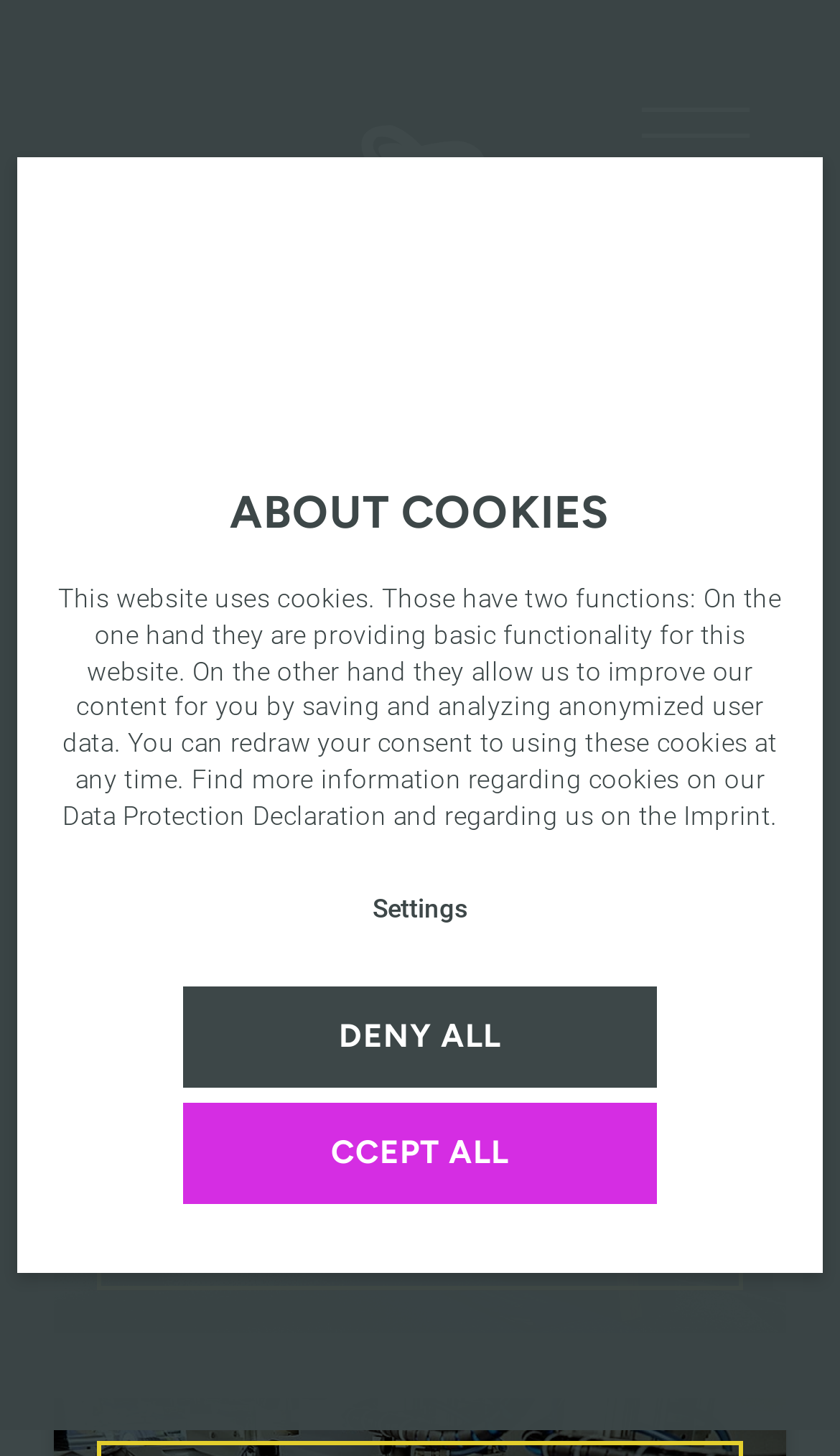What is the name of the sports store?
Refer to the image and answer the question using a single word or phrase.

Grizzly Sports